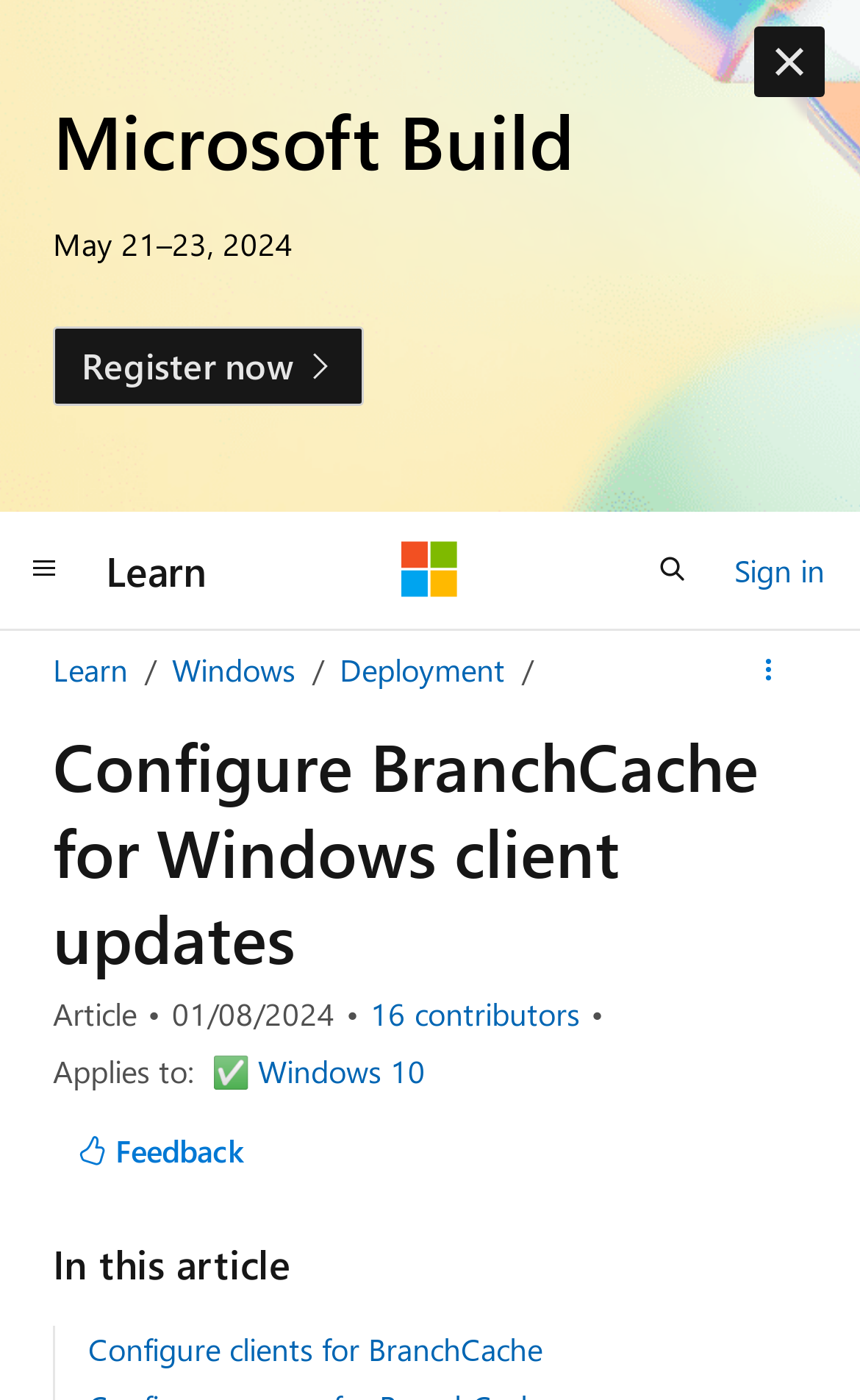Show the bounding box coordinates for the HTML element described as: "parent_node: Learn aria-label="Microsoft"".

[0.467, 0.387, 0.533, 0.428]